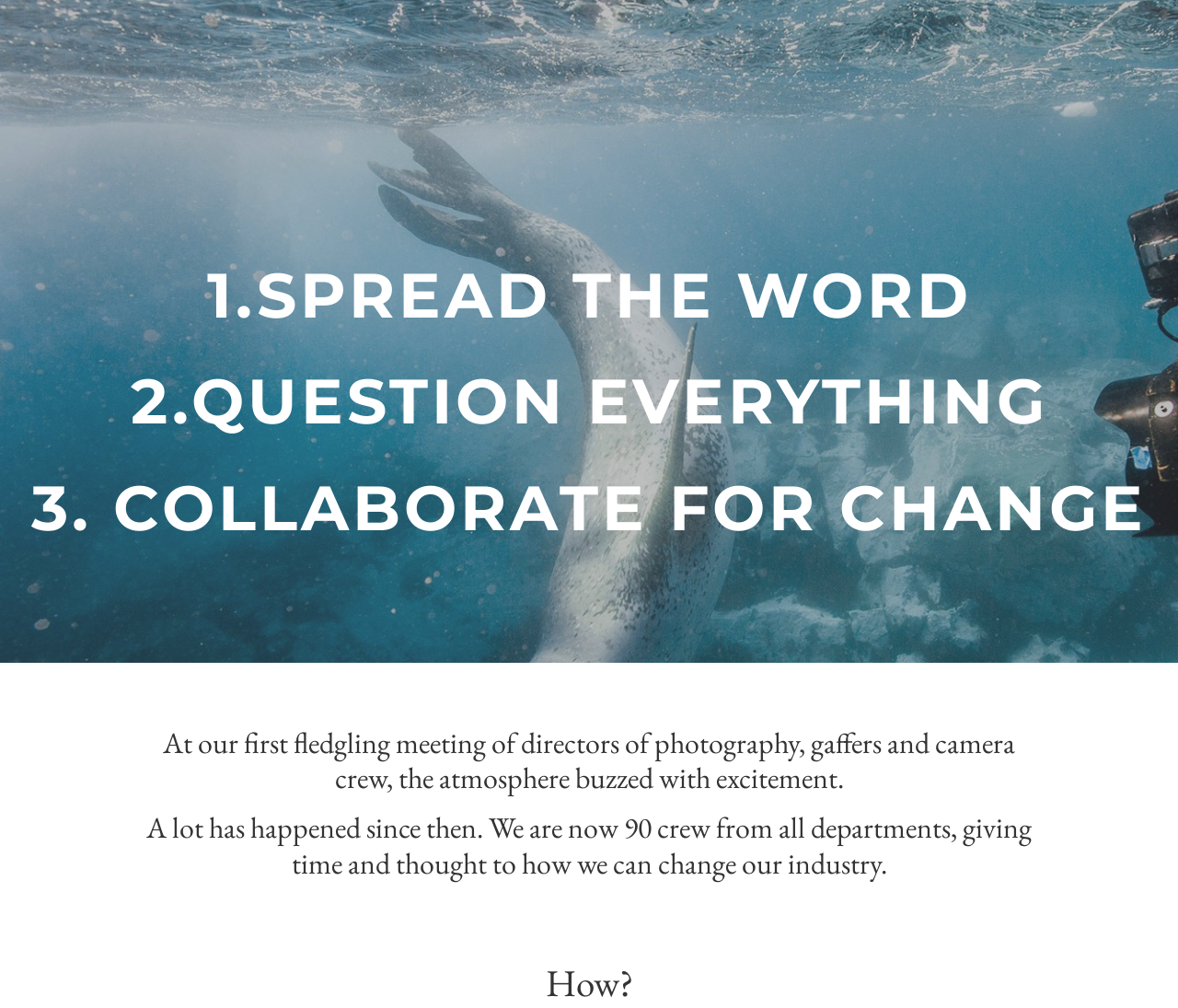What is the atmosphere described at the first meeting?
Please provide a single word or phrase as the answer based on the screenshot.

Excitement